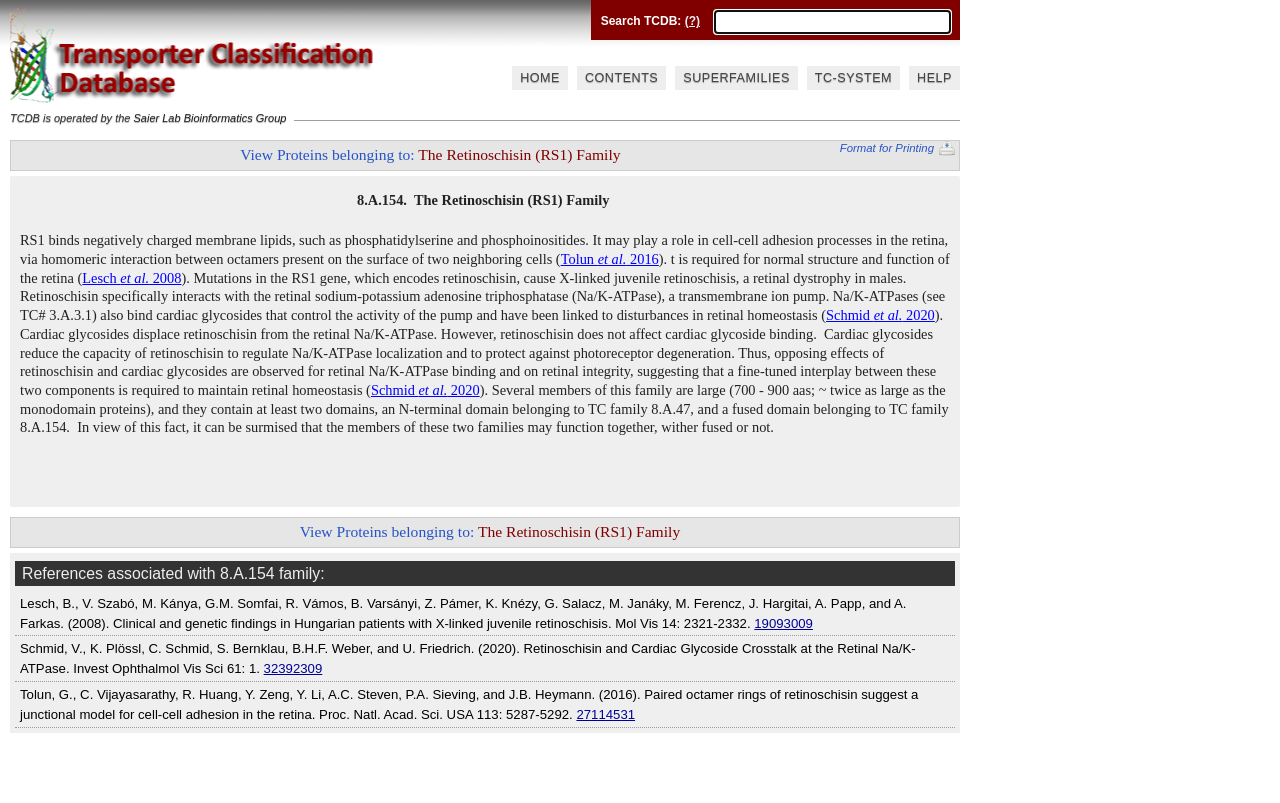How many links are there in the 'References associated with 8.A.154 family' section?
From the screenshot, supply a one-word or short-phrase answer.

3